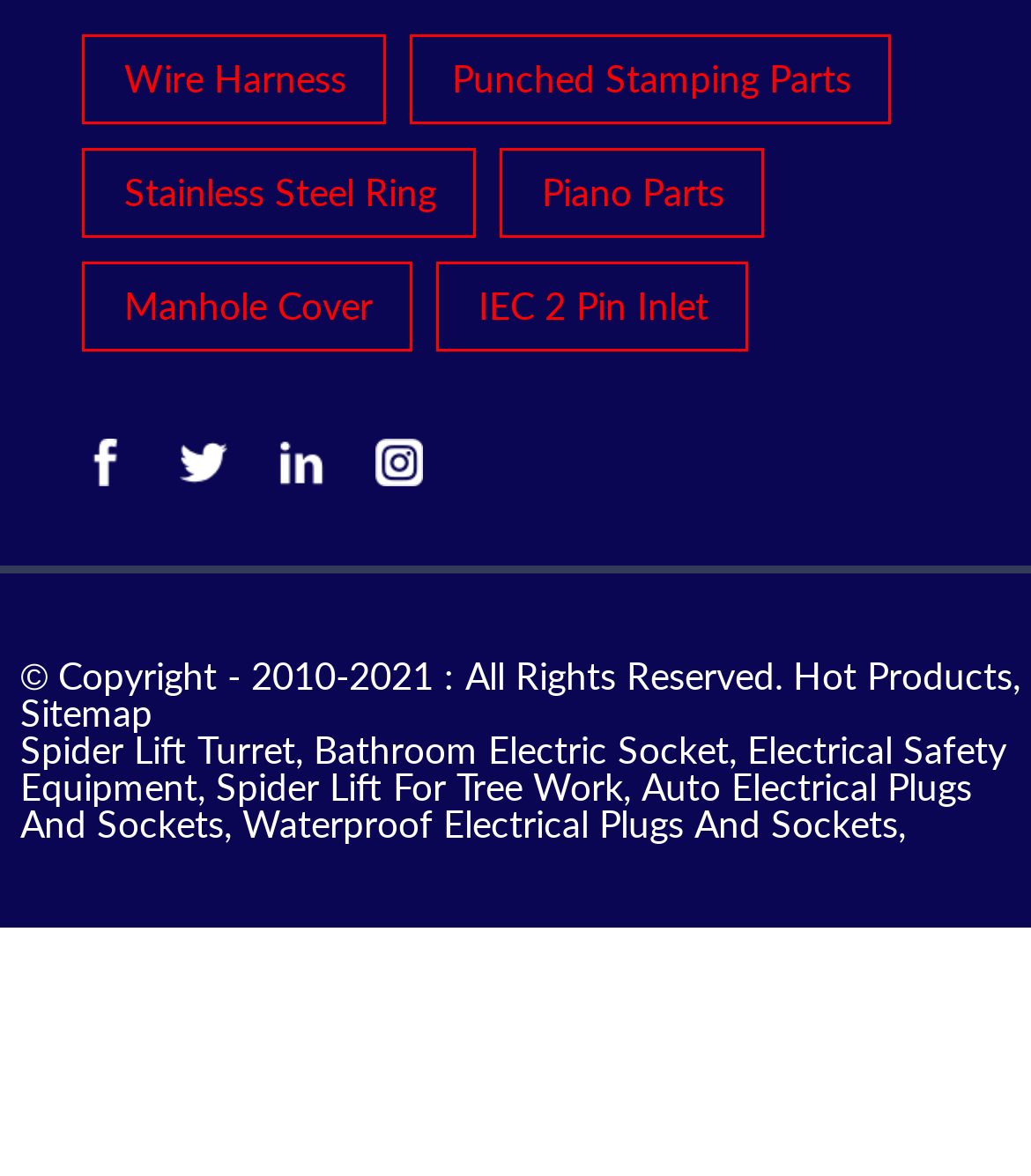Please find the bounding box coordinates of the element that needs to be clicked to perform the following instruction: "Explore Sitemap". The bounding box coordinates should be four float numbers between 0 and 1, represented as [left, top, right, bottom].

[0.02, 0.586, 0.148, 0.624]